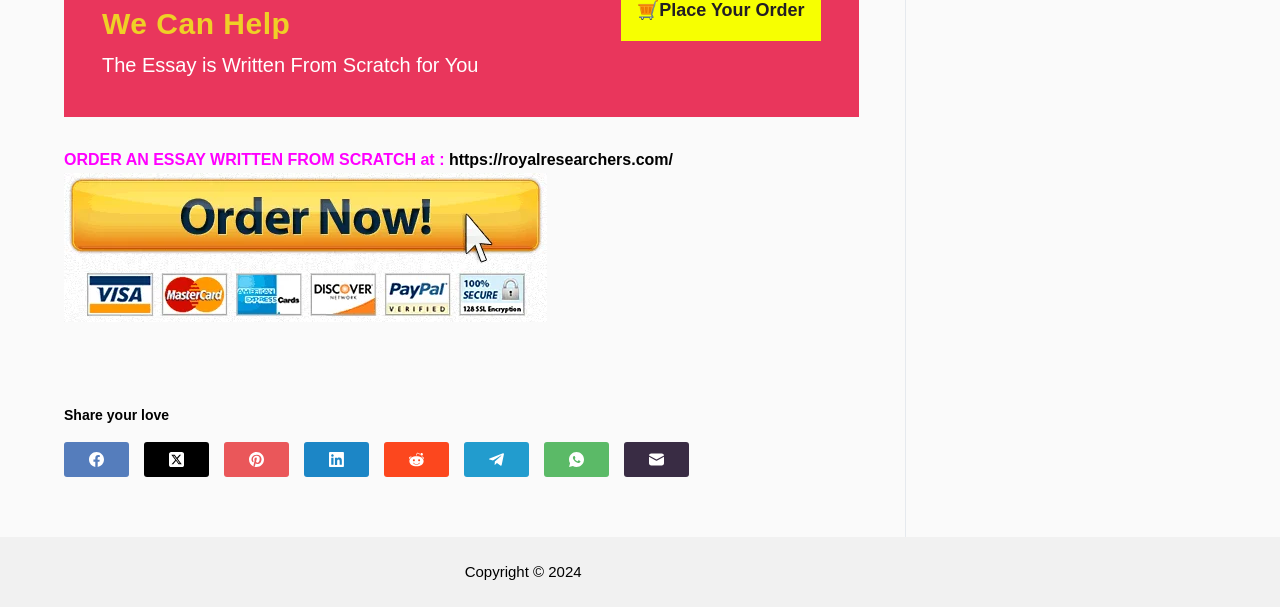Determine the bounding box coordinates of the clickable element to complete this instruction: "Click the 'PLACE YOUR ORDER' button". Provide the coordinates in the format of four float numbers between 0 and 1, [left, top, right, bottom].

[0.05, 0.392, 0.427, 0.42]